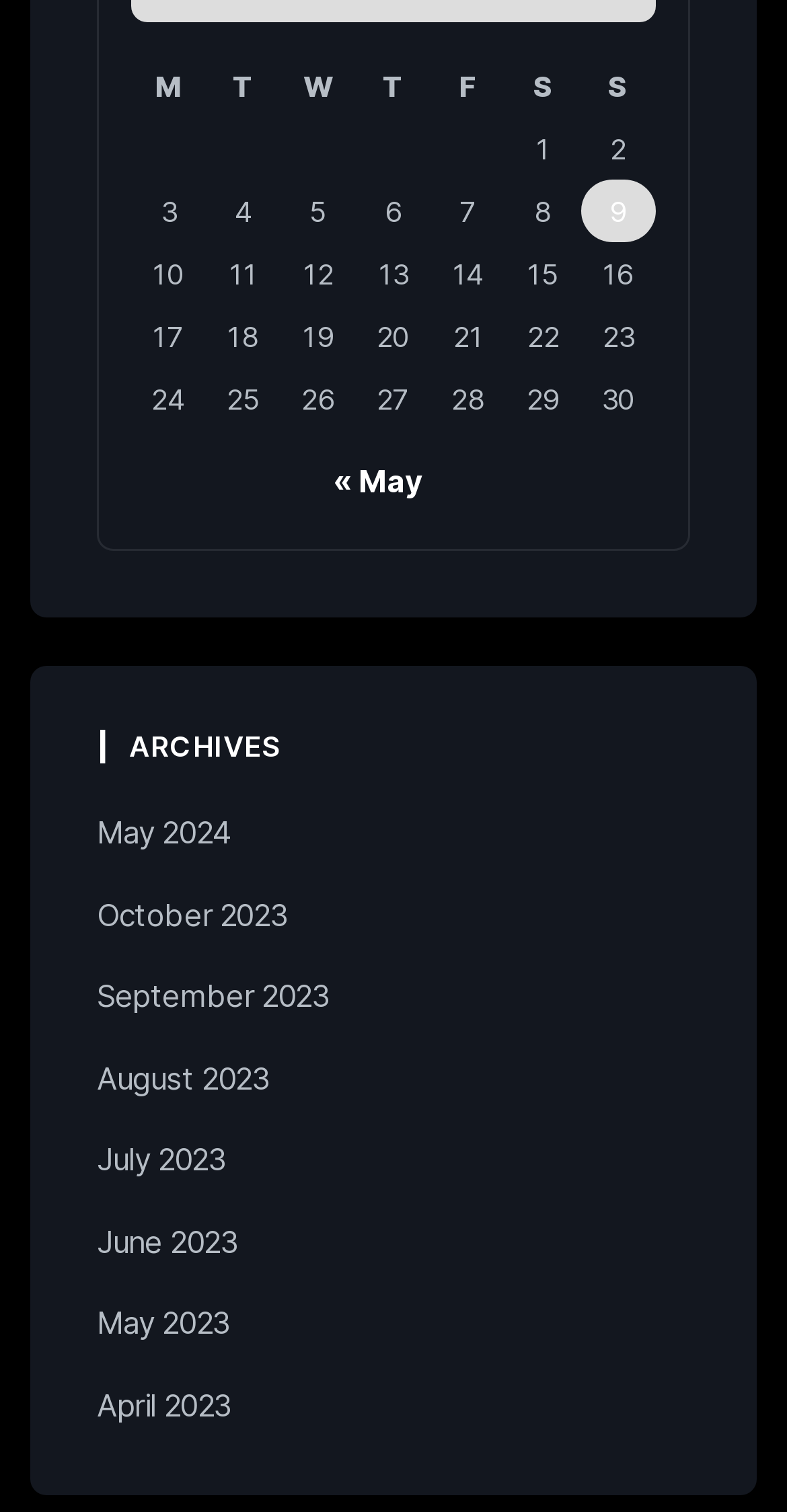Find the bounding box coordinates of the area to click in order to follow the instruction: "Click on the 'October 2023' link".

[0.123, 0.592, 0.365, 0.618]